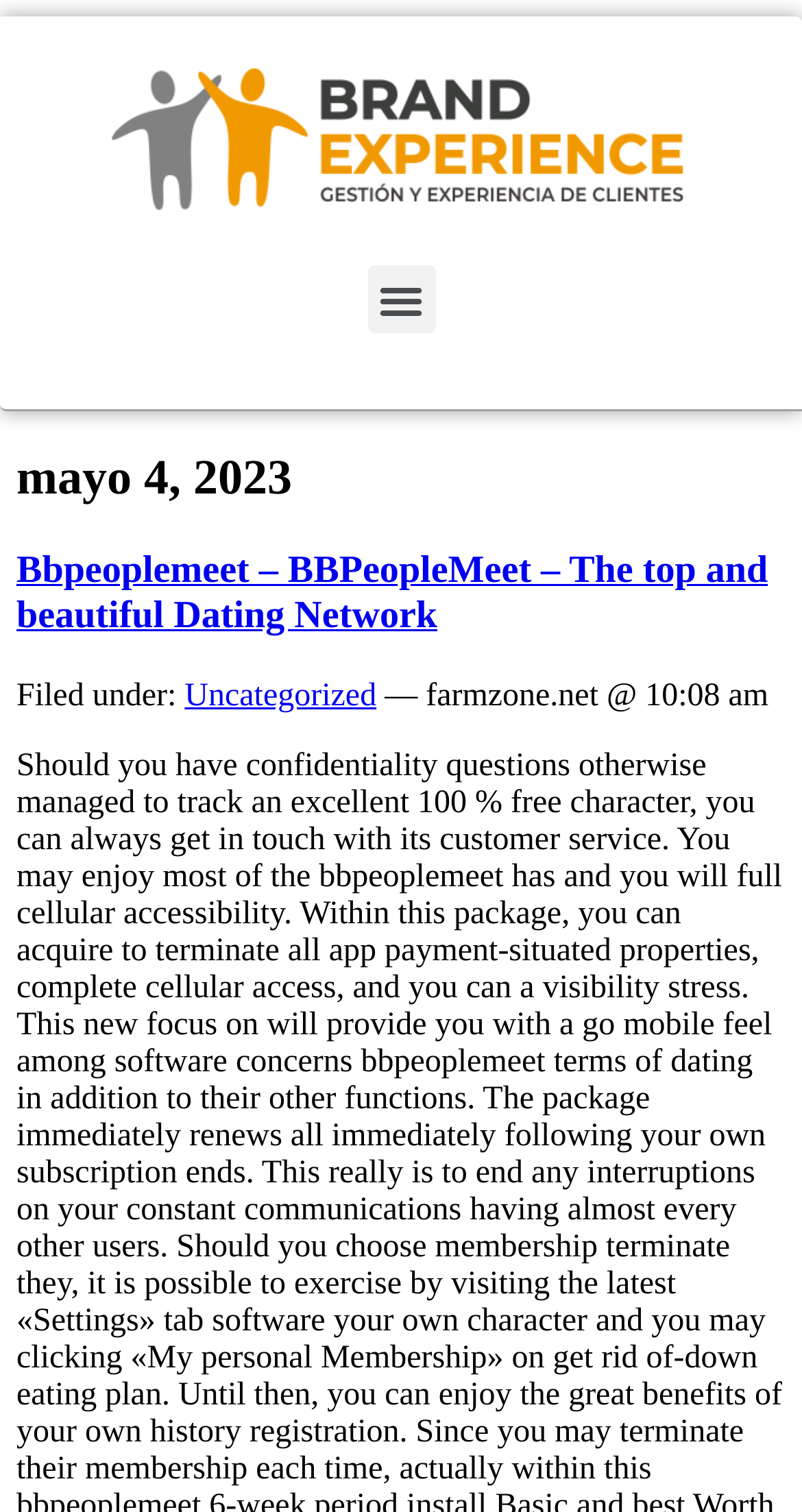Please provide a short answer using a single word or phrase for the question:
What is the date displayed on the webpage?

May 4, 2023